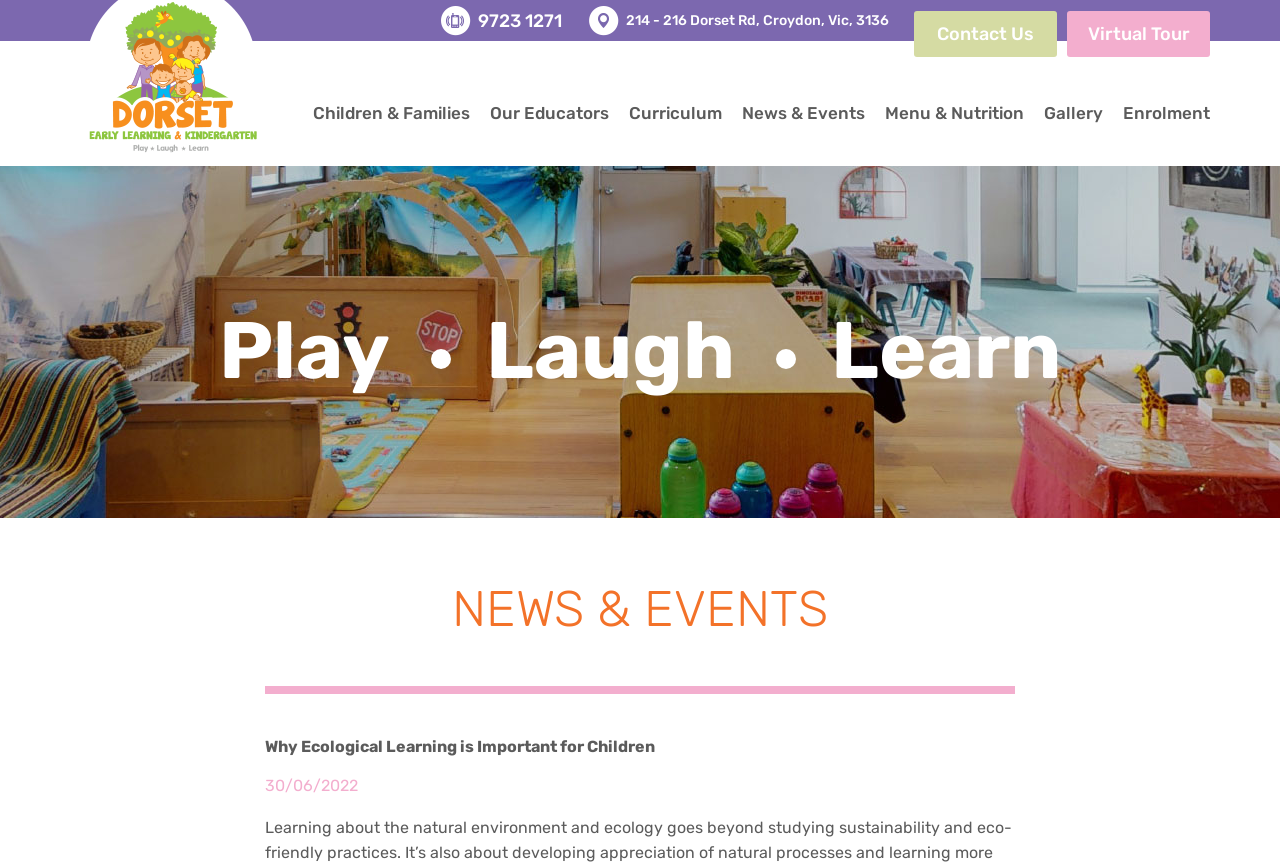Please identify the bounding box coordinates of the clickable element to fulfill the following instruction: "Click the 'Leave Comment' button". The coordinates should be four float numbers between 0 and 1, i.e., [left, top, right, bottom].

None